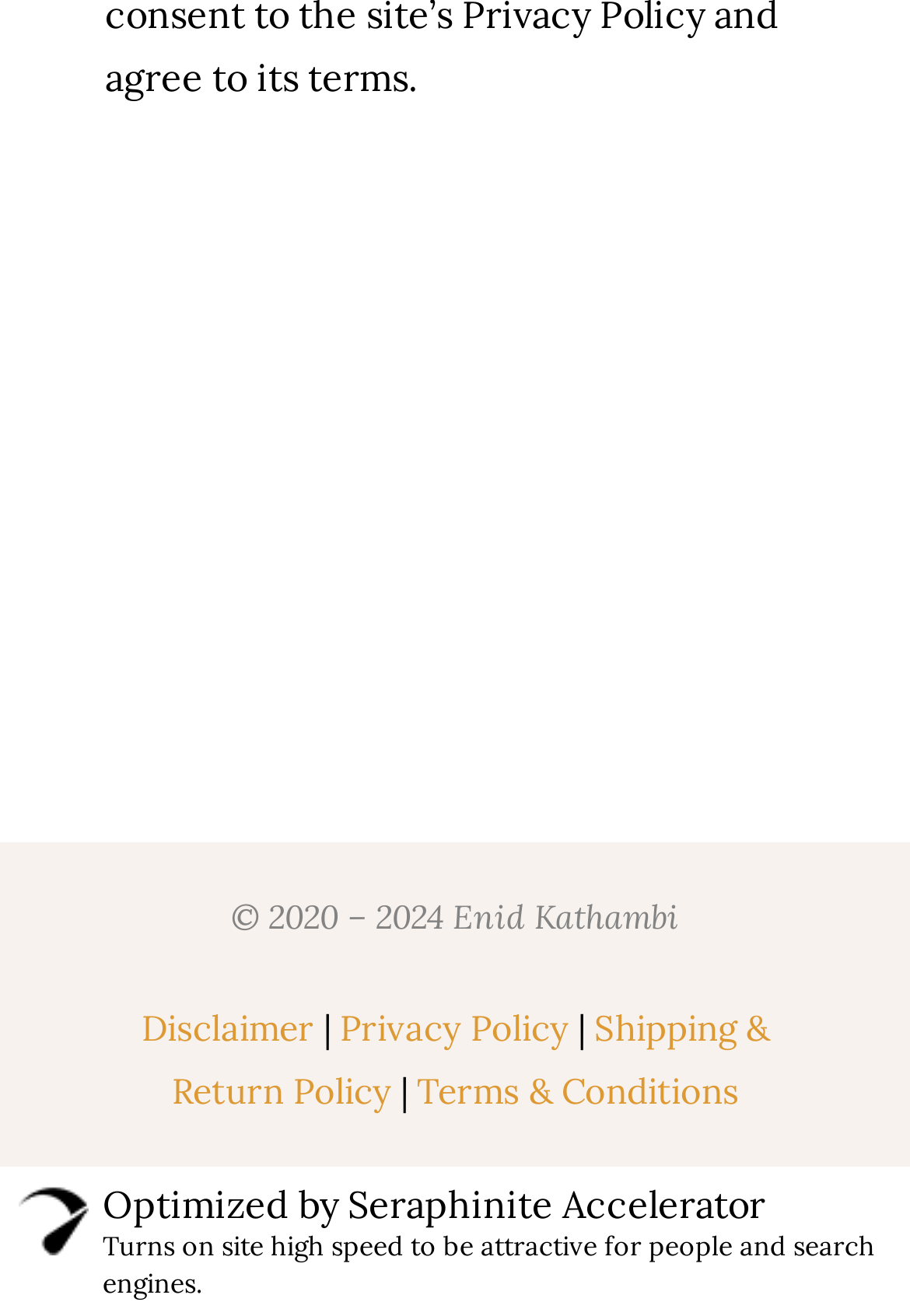What is the name of the image at the bottom?
Offer a detailed and exhaustive answer to the question.

I looked at the bottom of the webpage and found an image with the name 'Seraphinite Accelerator'. This image is located near the copyright information and has a bounding box with coordinates [0.021, 0.9, 0.097, 0.953].